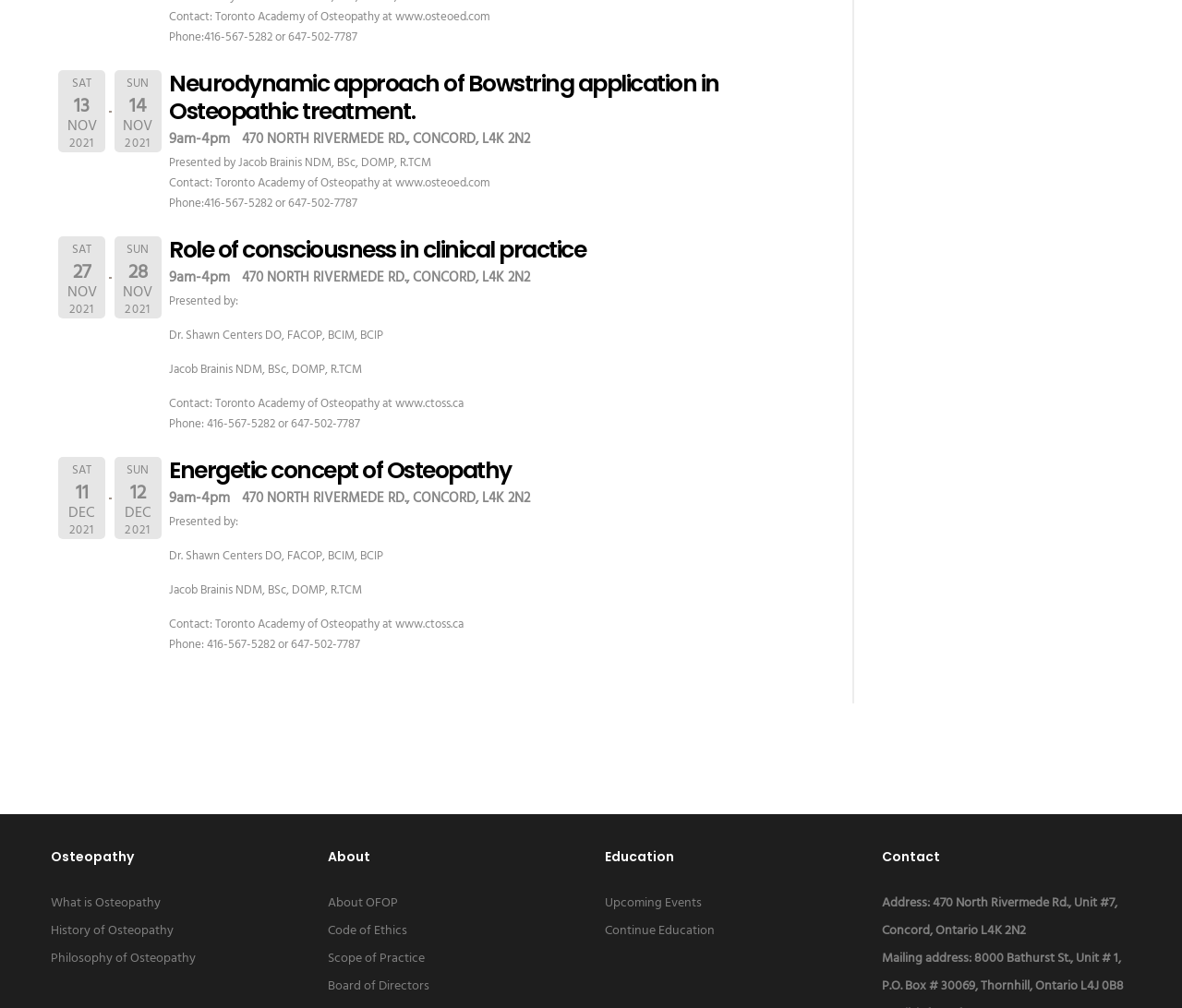Given the description "Energetic concept of Osteopathy", determine the bounding box of the corresponding UI element.

[0.143, 0.451, 0.432, 0.483]